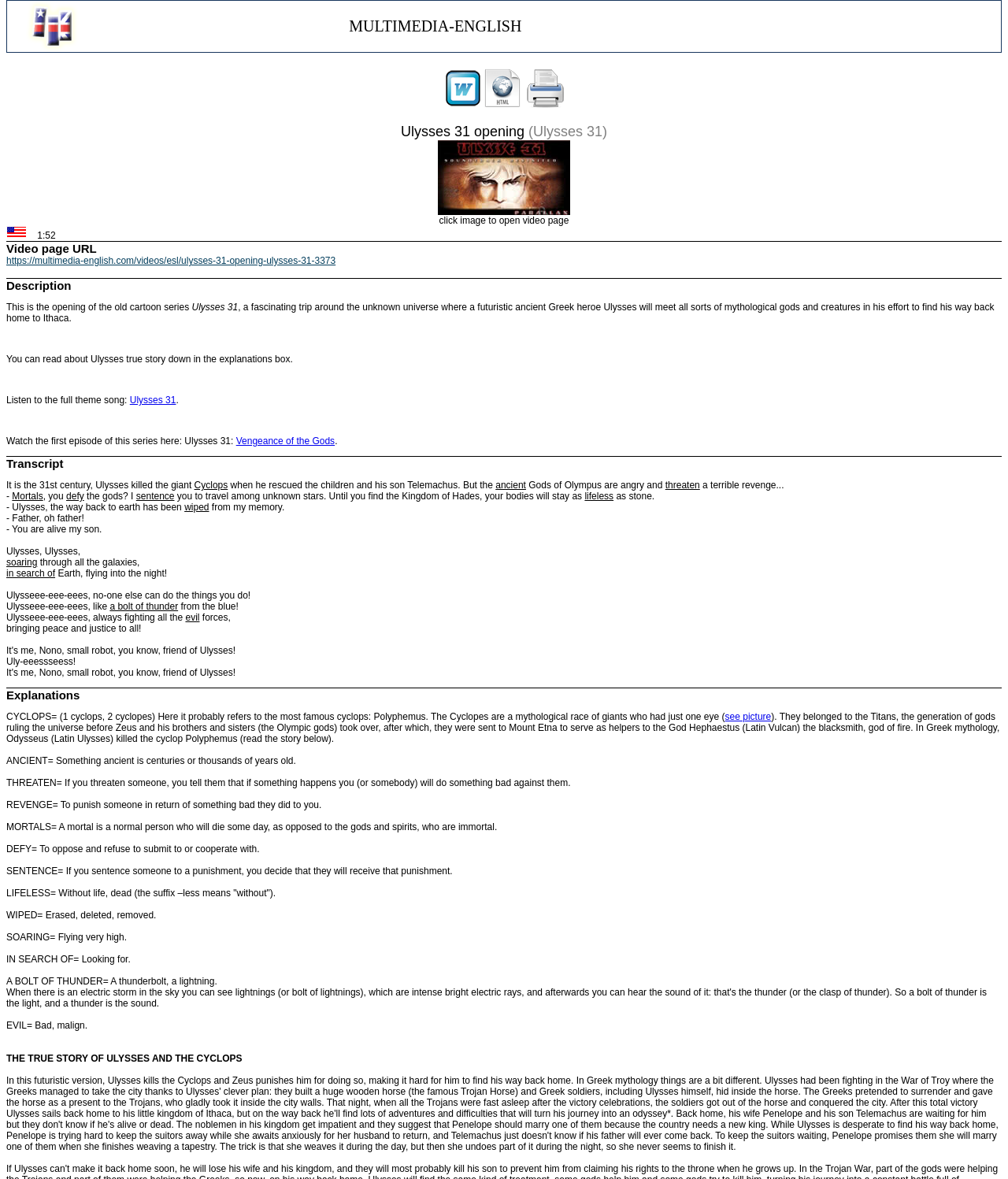Provide a brief response to the question below using a single word or phrase: 
What is the name of the first episode of the series?

Vengeance of the Gods